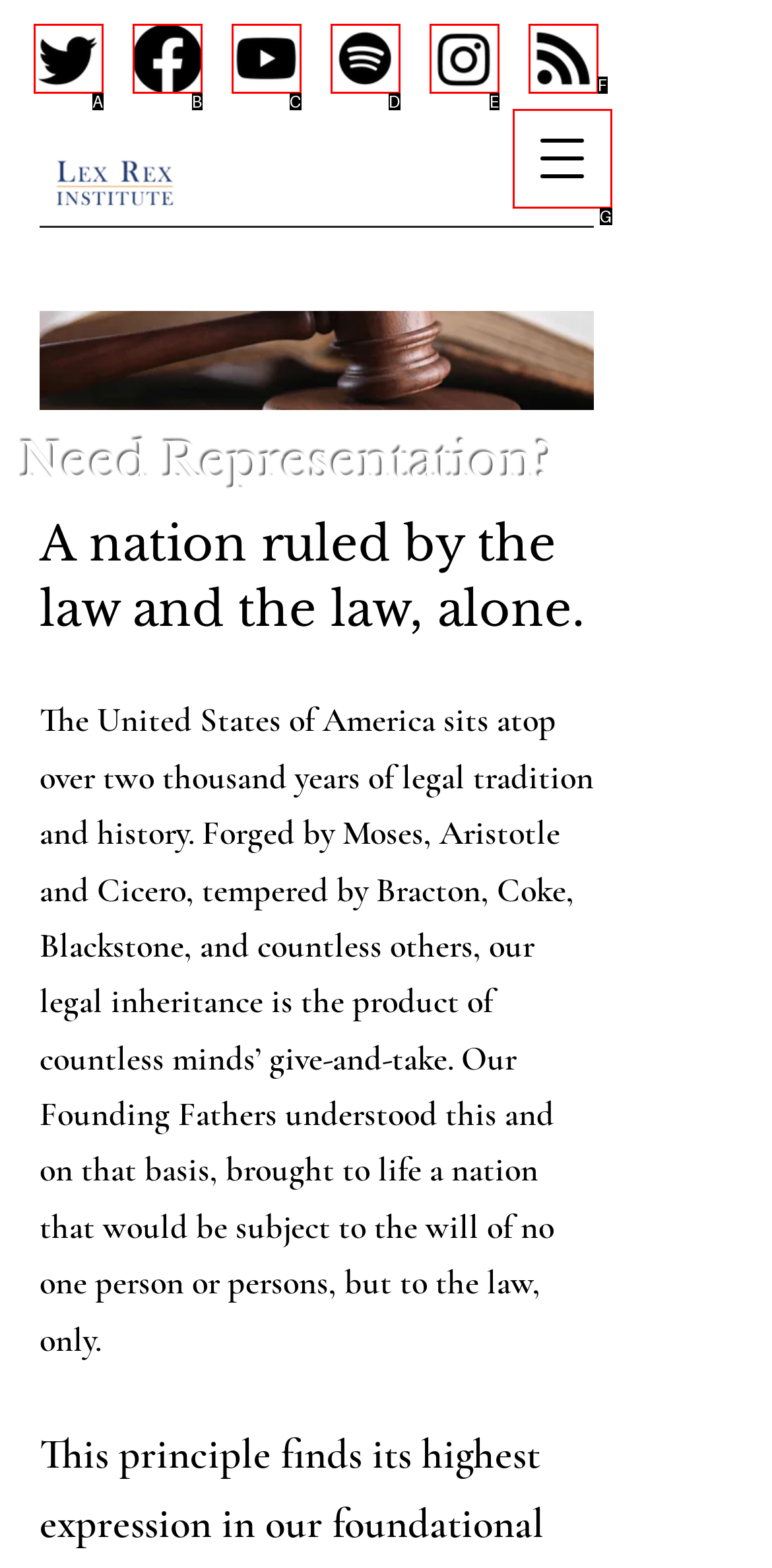Identify which HTML element matches the description: aria-label="alt.text.label.YouTube"
Provide your answer in the form of the letter of the correct option from the listed choices.

C